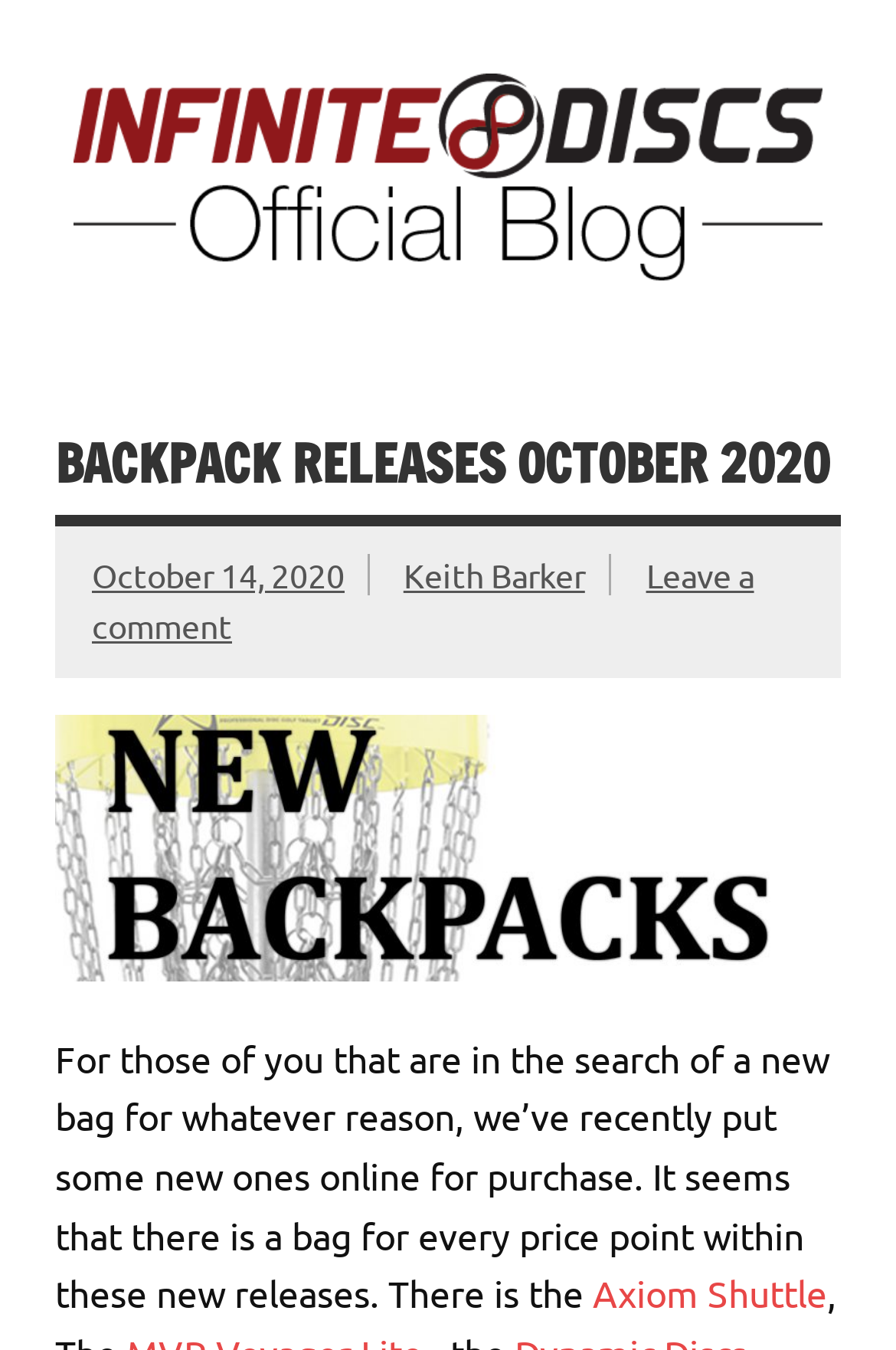Locate the bounding box of the UI element defined by this description: "Axiom Shuttle". The coordinates should be given as four float numbers between 0 and 1, formatted as [left, top, right, bottom].

[0.651, 0.94, 0.923, 0.974]